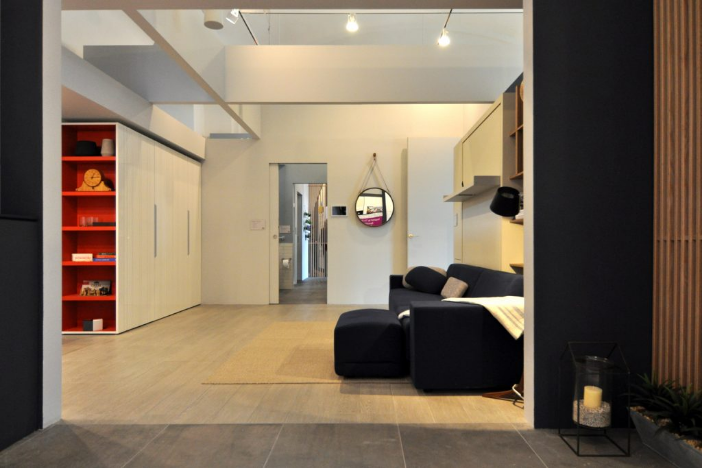Refer to the image and provide an in-depth answer to the question: 
What is the purpose of the red bookshelf?

The caption highlights the red bookshelf as a 'focal point' and mentions that it 'offers storage for various items and decor pieces', implying that its purpose is to provide both aesthetic appeal and functional storage.